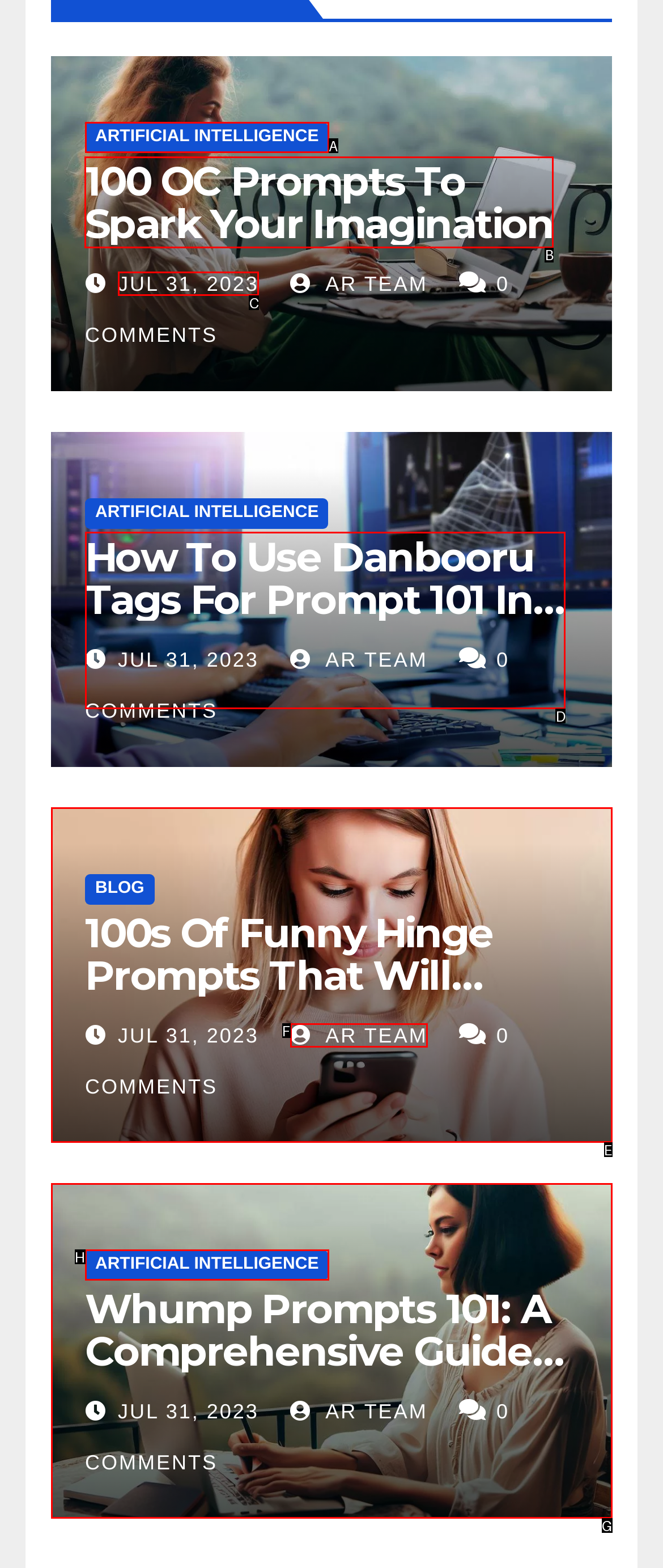Tell me which one HTML element I should click to complete the following task: Read the article '100 OC Prompts To Spark Your Imagination' Answer with the option's letter from the given choices directly.

B